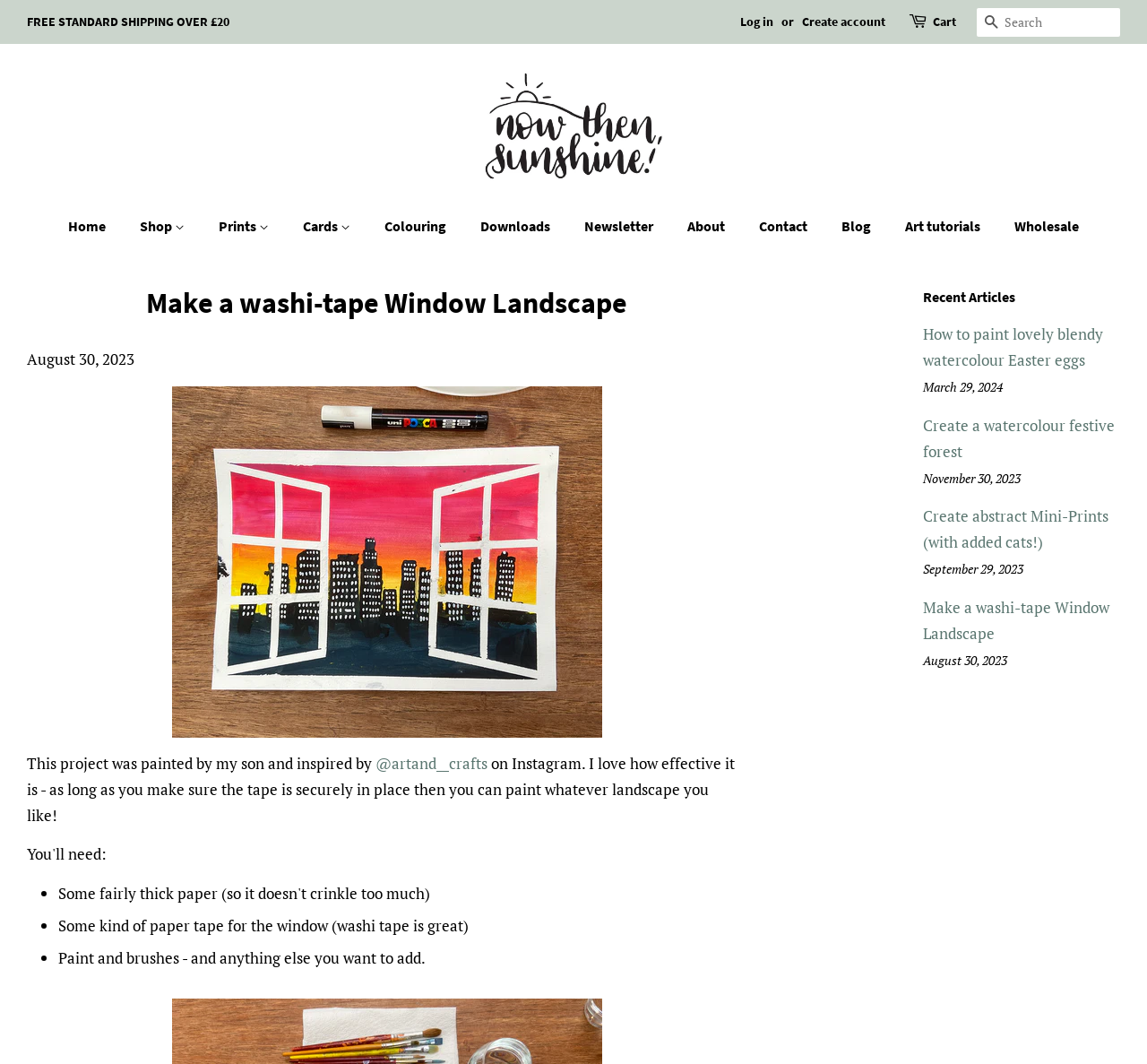Extract the bounding box coordinates for the UI element described by the text: "Create a watercolour festive forest". The coordinates should be in the form of [left, top, right, bottom] with values between 0 and 1.

[0.805, 0.39, 0.972, 0.434]